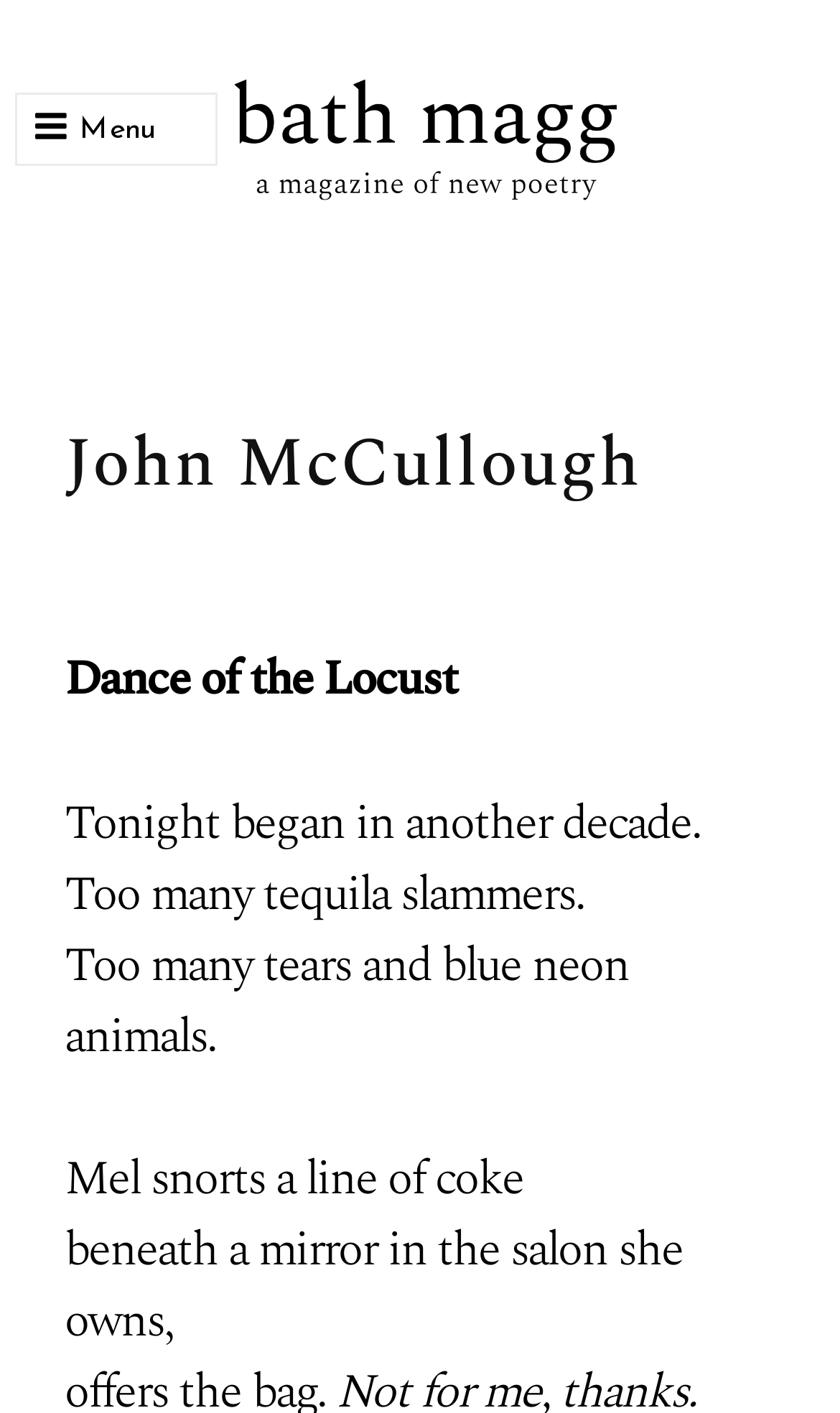From the details in the image, provide a thorough response to the question: What is the name of the magazine?

I determined the answer by looking at the link elements with the text 'bath magg' and the static text 'a magazine of new poetry' which suggests that 'bath magg' is the name of the magazine.